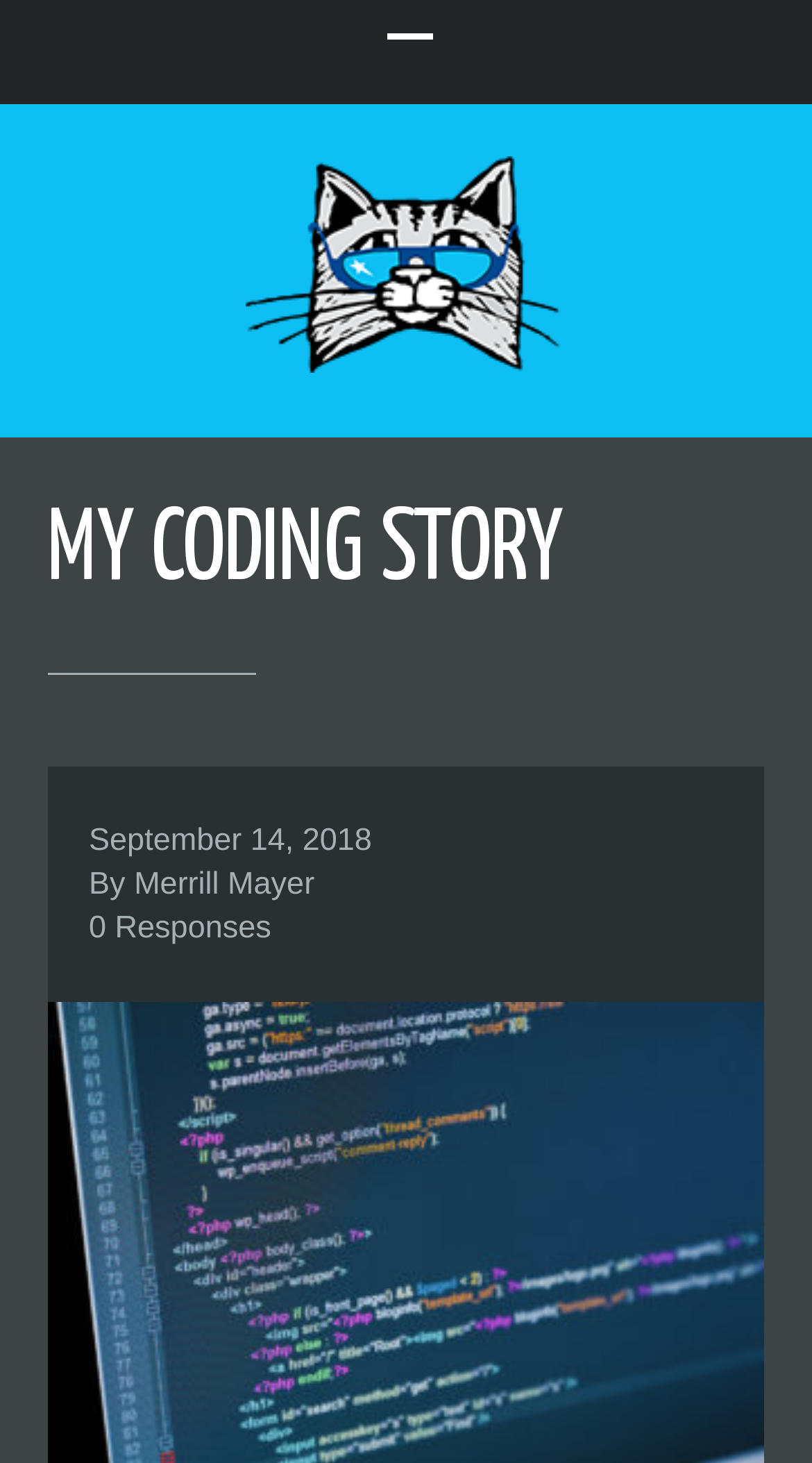What is the hosting provider of the website?
Please provide an in-depth and detailed response to the question.

I found the image 'Hosted by WP Engine' at the bottom of the page, which suggests that the website is hosted by WP Engine.